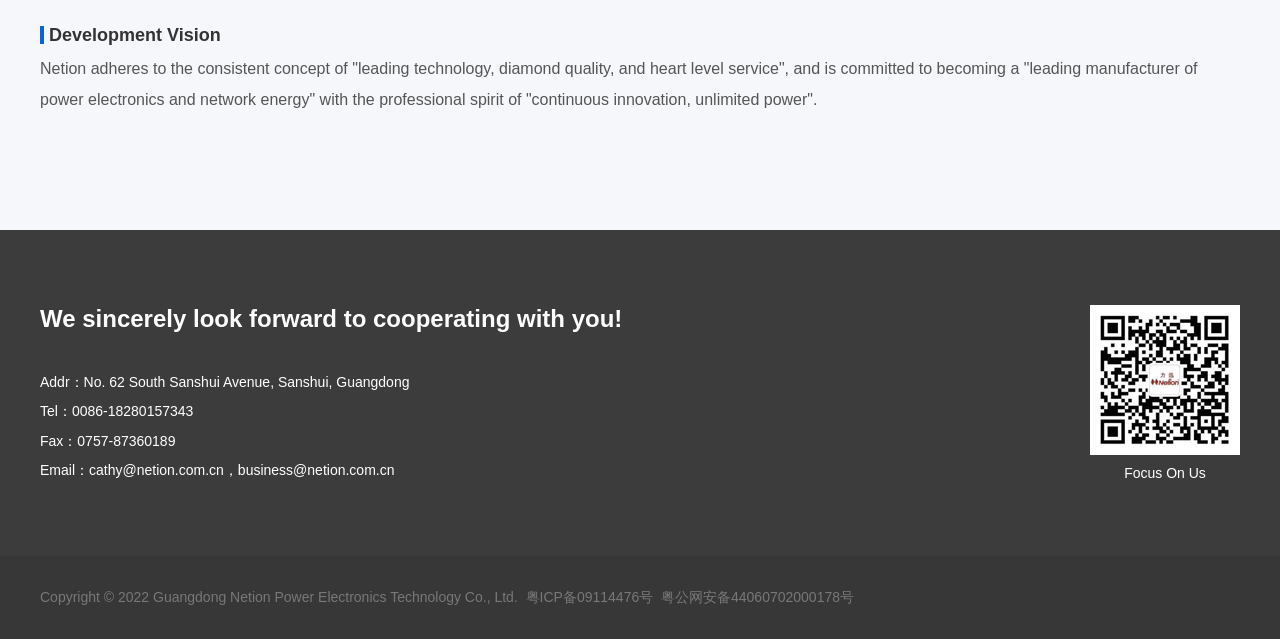What is the company's email address?
Answer the question with a detailed and thorough explanation.

The company's email address is mentioned in the sixth StaticText element, which provides two email addresses: 'cathy@netion.com.cn' and 'business@netion.com.cn'.